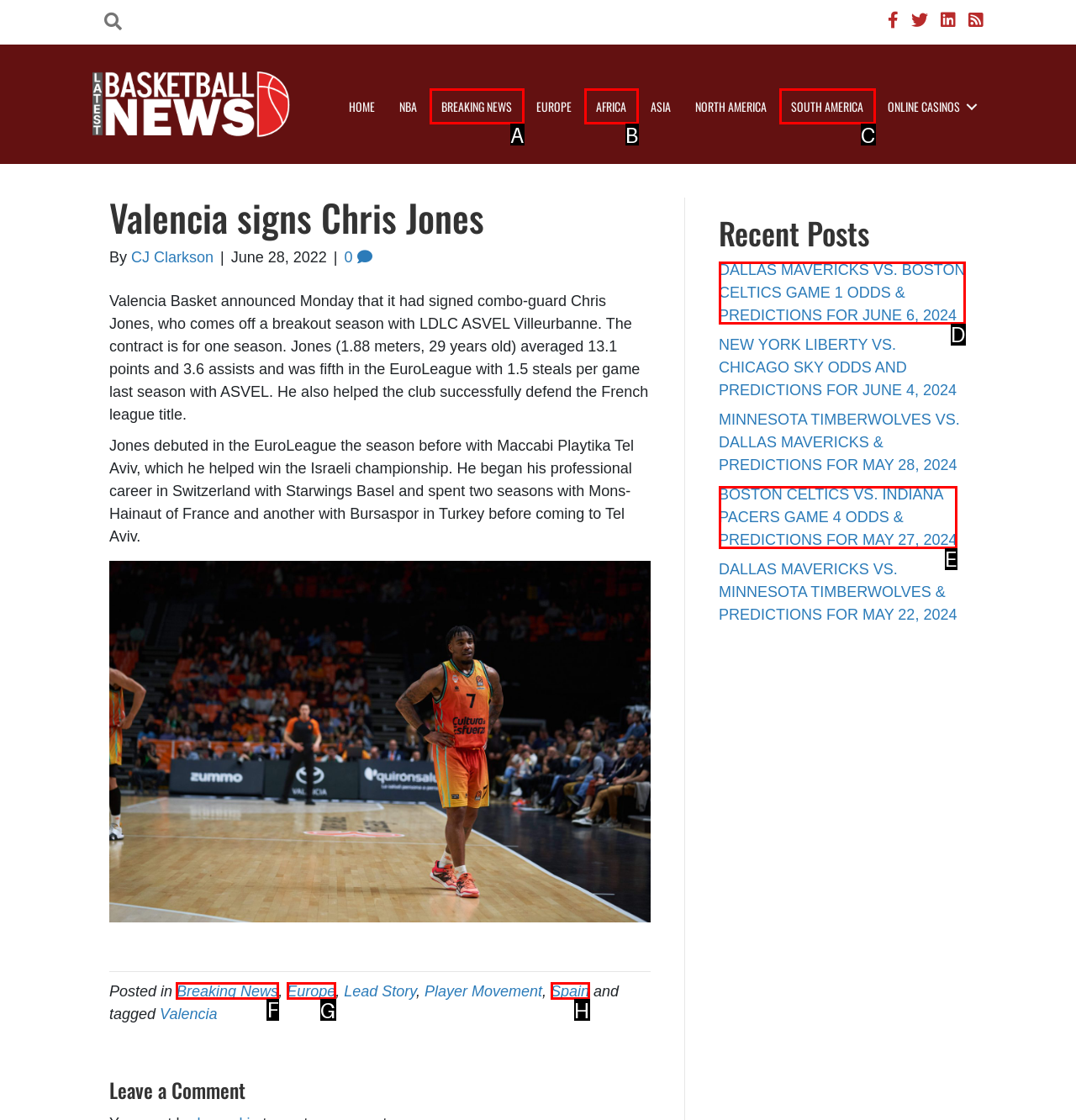Find the HTML element to click in order to complete this task: Click on the link to read more about Breaking News
Answer with the letter of the correct option.

F